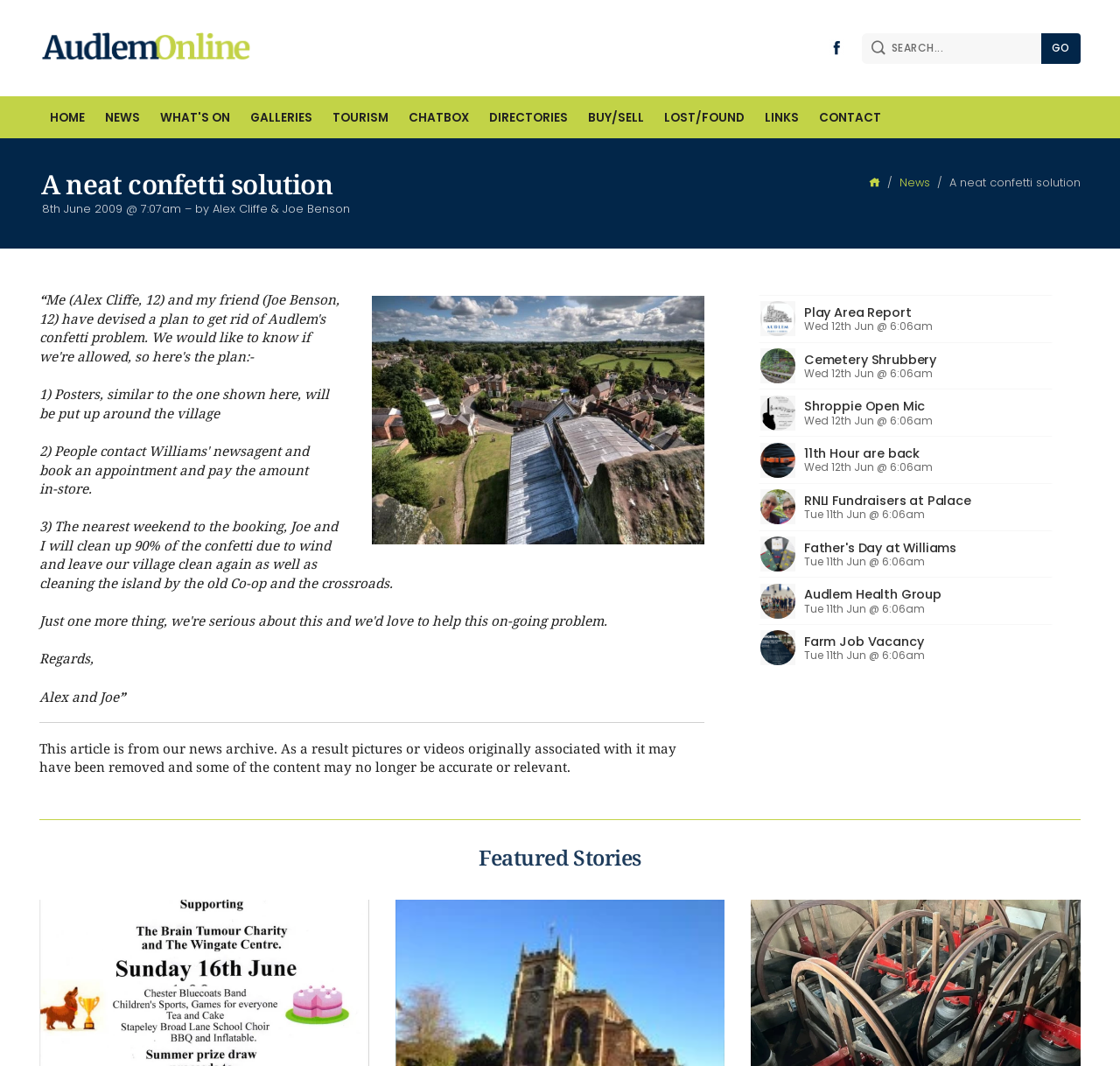Extract the primary header of the webpage and generate its text.

A neat confetti solution